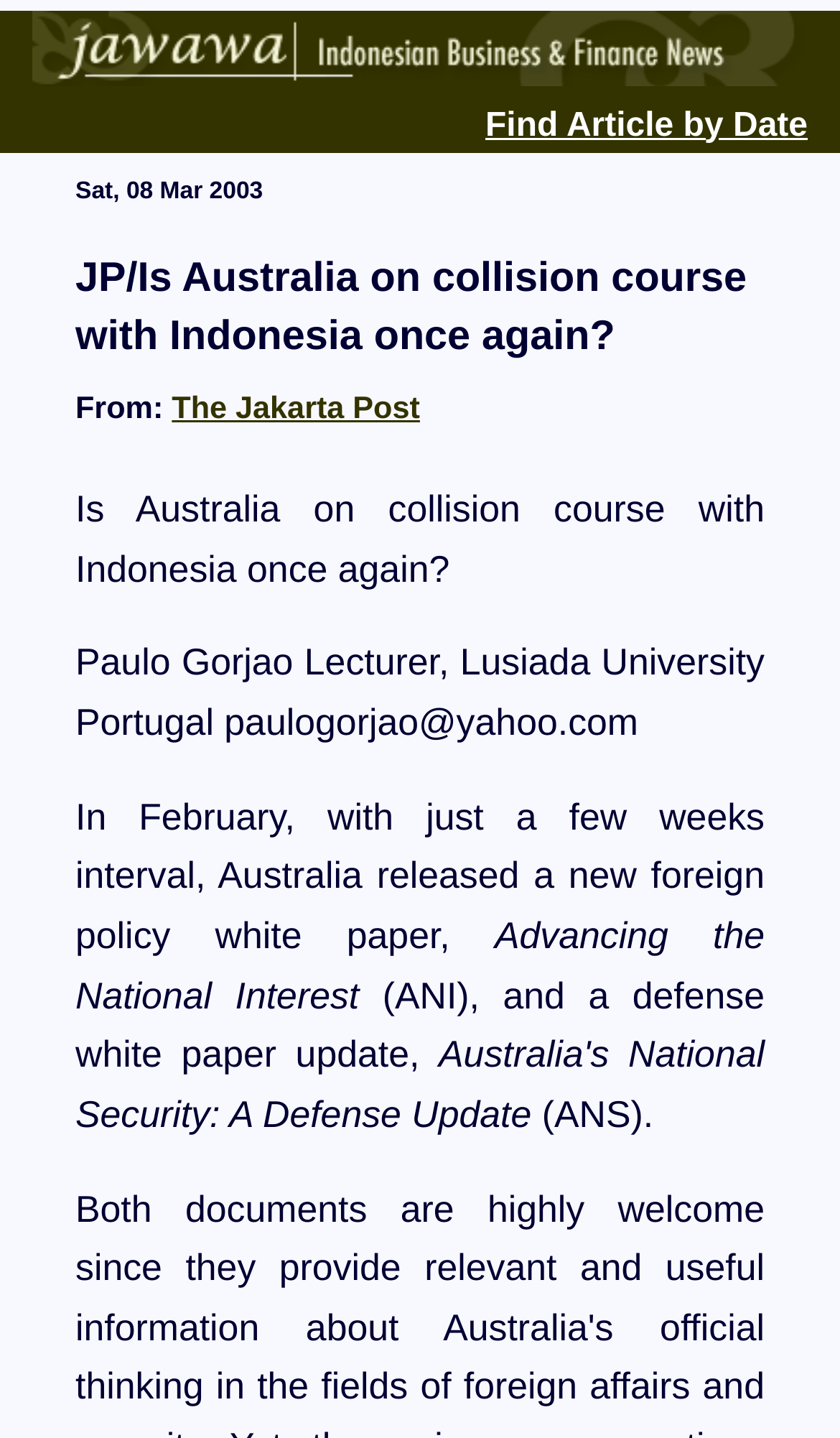Who is the author of the article?
Look at the image and respond to the question as thoroughly as possible.

I found the author of the article by looking at the static text element located at [0.09, 0.446, 0.91, 0.517] which contains the text 'Paulo Gorjao Lecturer, Lusiada University Portugal paulogorjao@yahoo.com'.